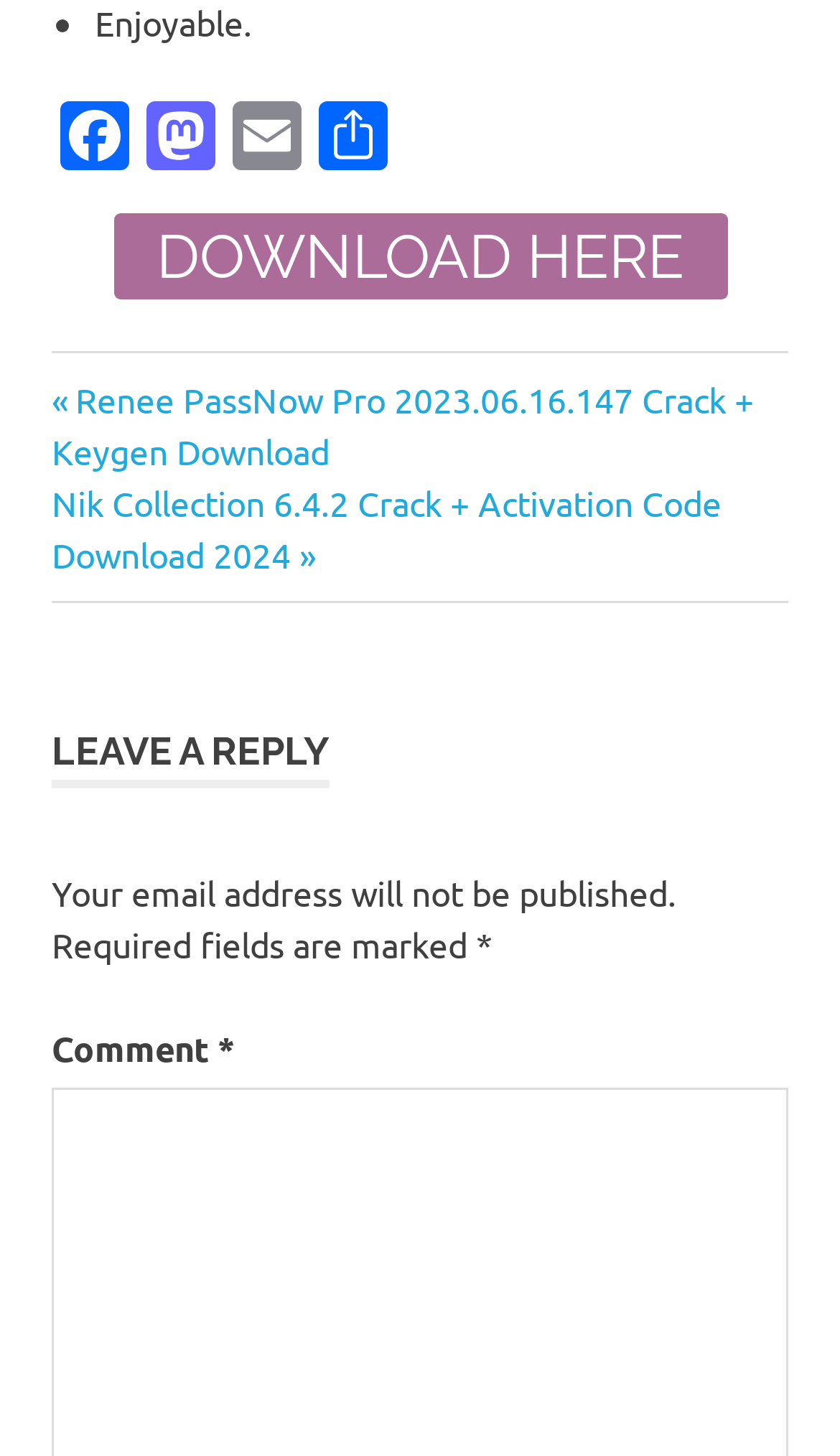Given the webpage screenshot and the description, determine the bounding box coordinates (top-left x, top-left y, bottom-right x, bottom-right y) that define the location of the UI element matching this description: Email

[0.267, 0.069, 0.369, 0.123]